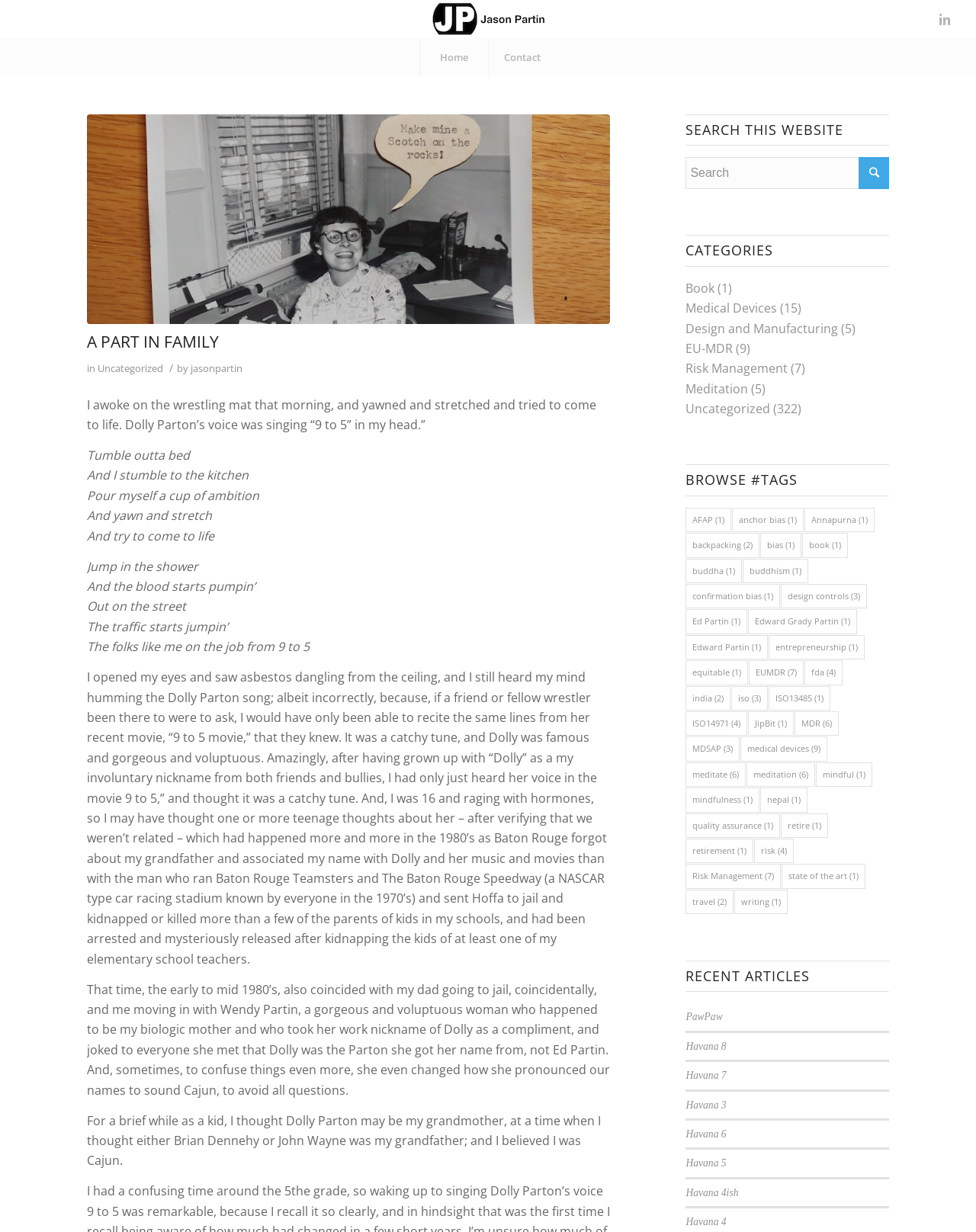Please identify the coordinates of the bounding box for the clickable region that will accomplish this instruction: "Click on the 'Home' link".

[0.43, 0.031, 0.5, 0.062]